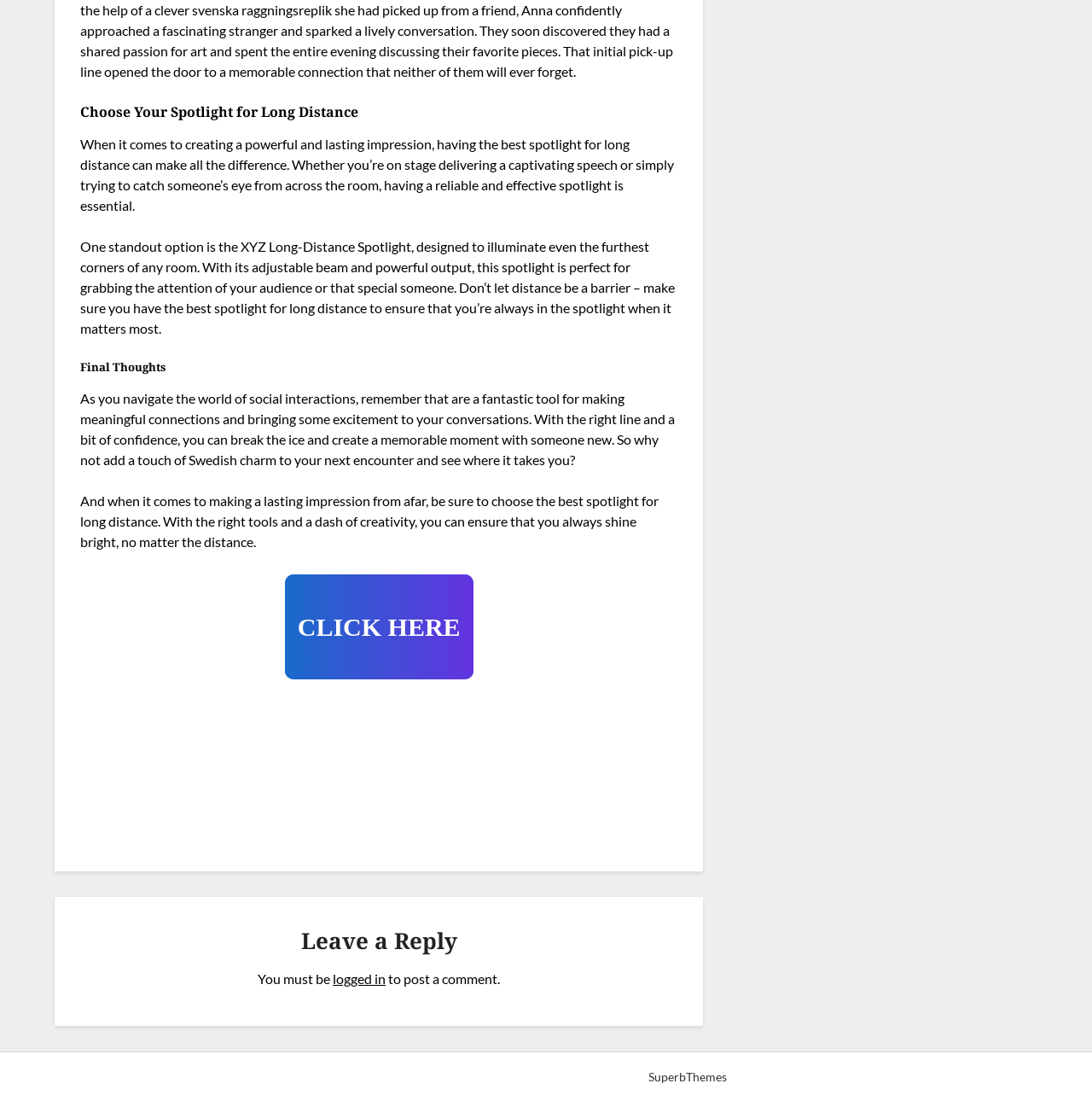What is the tone of the final thoughts section?
Provide a short answer using one word or a brief phrase based on the image.

Encouraging